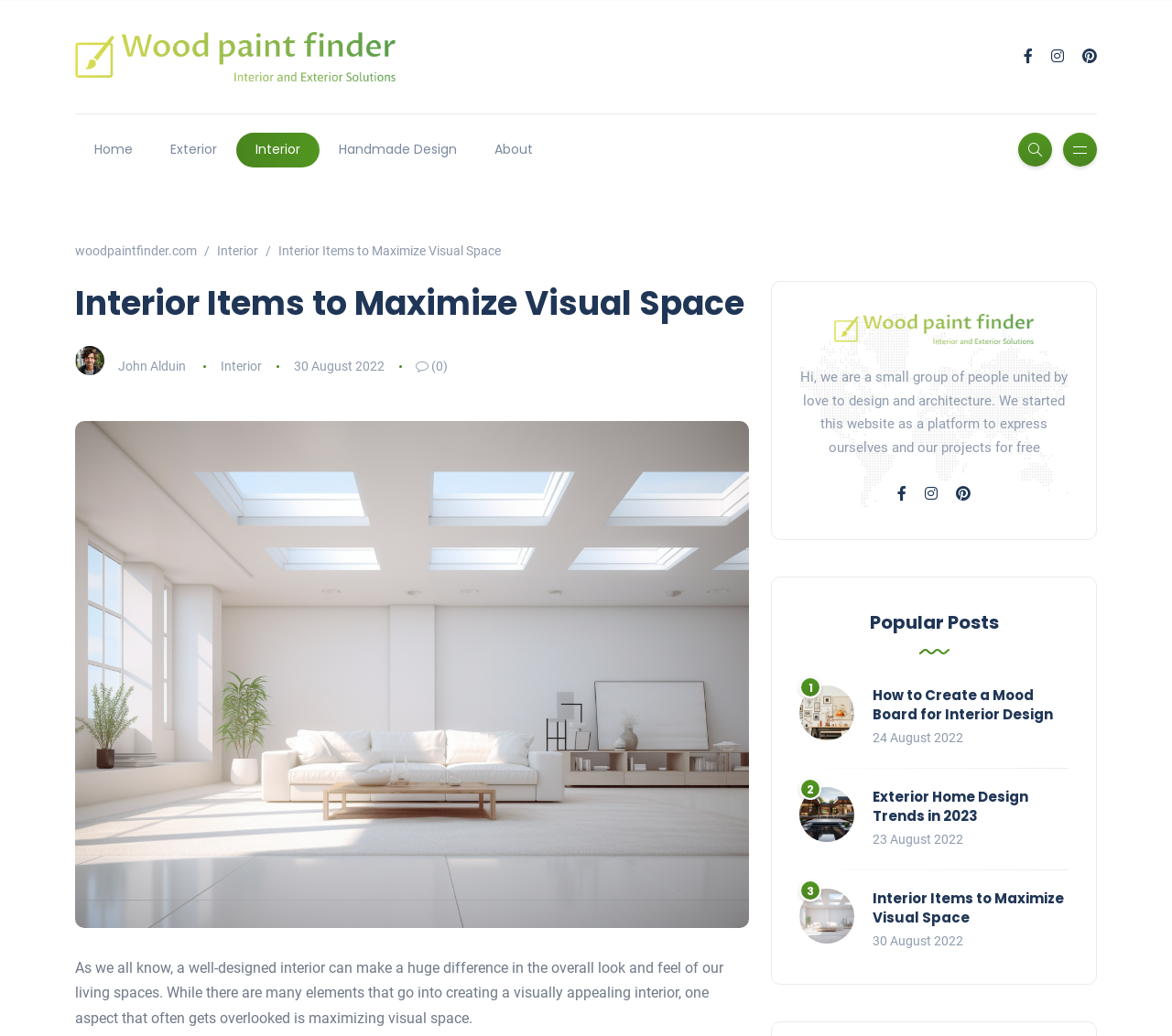Identify the bounding box coordinates of the element that should be clicked to fulfill this task: "Close the alert message". The coordinates should be provided as four float numbers between 0 and 1, i.e., [left, top, right, bottom].

None